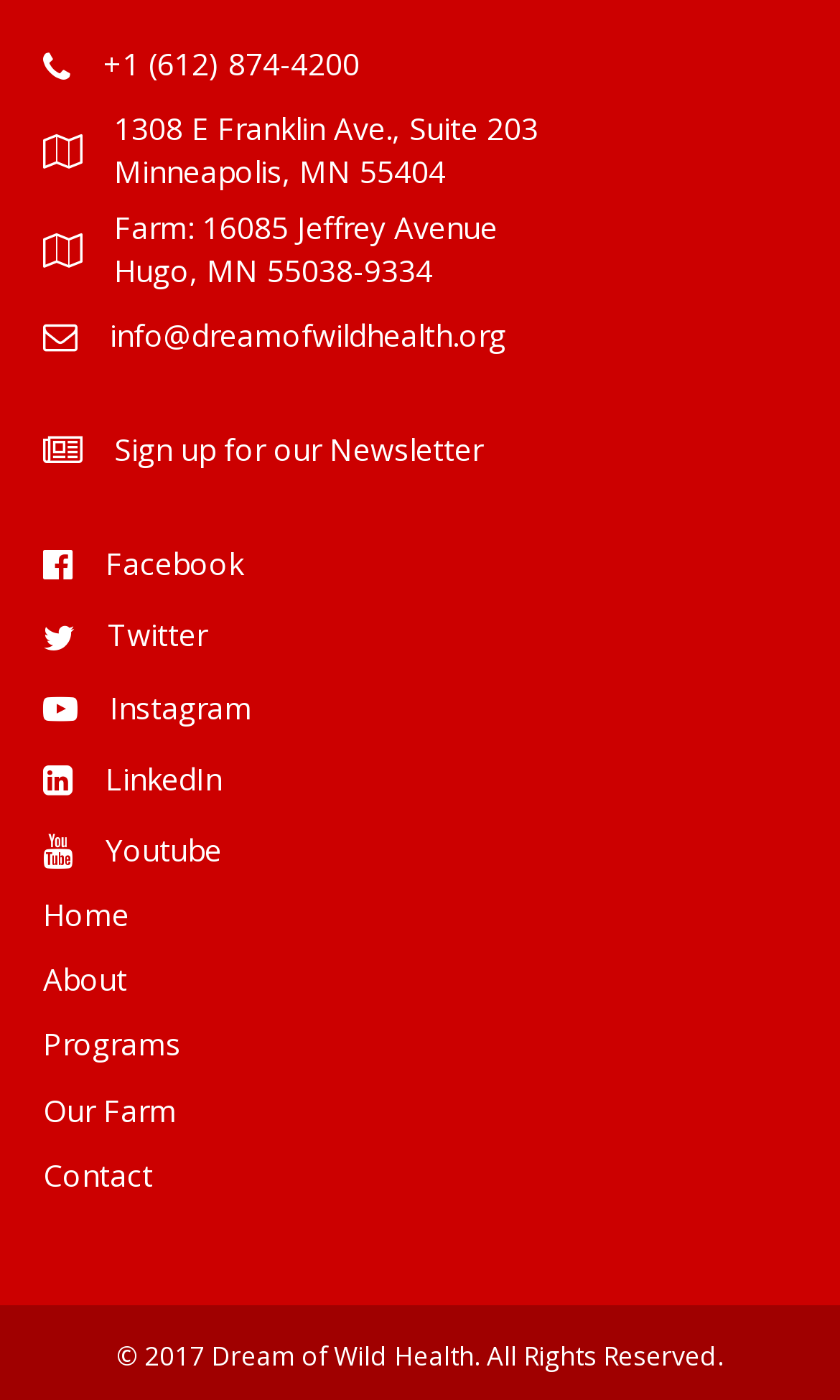Find the bounding box coordinates of the element's region that should be clicked in order to follow the given instruction: "Call the phone number". The coordinates should consist of four float numbers between 0 and 1, i.e., [left, top, right, bottom].

[0.123, 0.031, 0.428, 0.061]